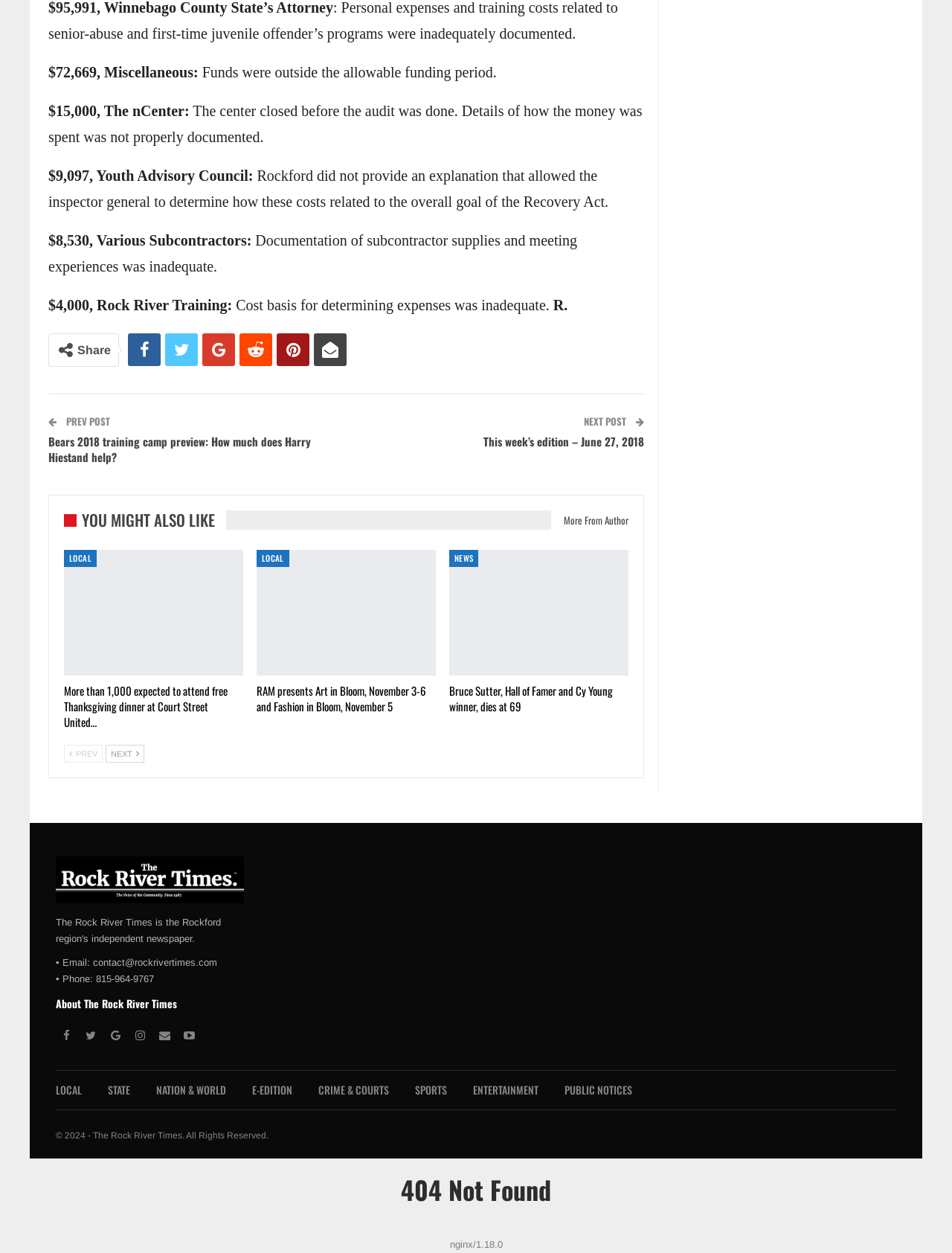Please provide a comprehensive answer to the question based on the screenshot: What is the purpose of the 'Share' button?

The 'Share' button is likely used to share the content of the webpage on social media or other platforms, as it is accompanied by icons of various social media platforms.